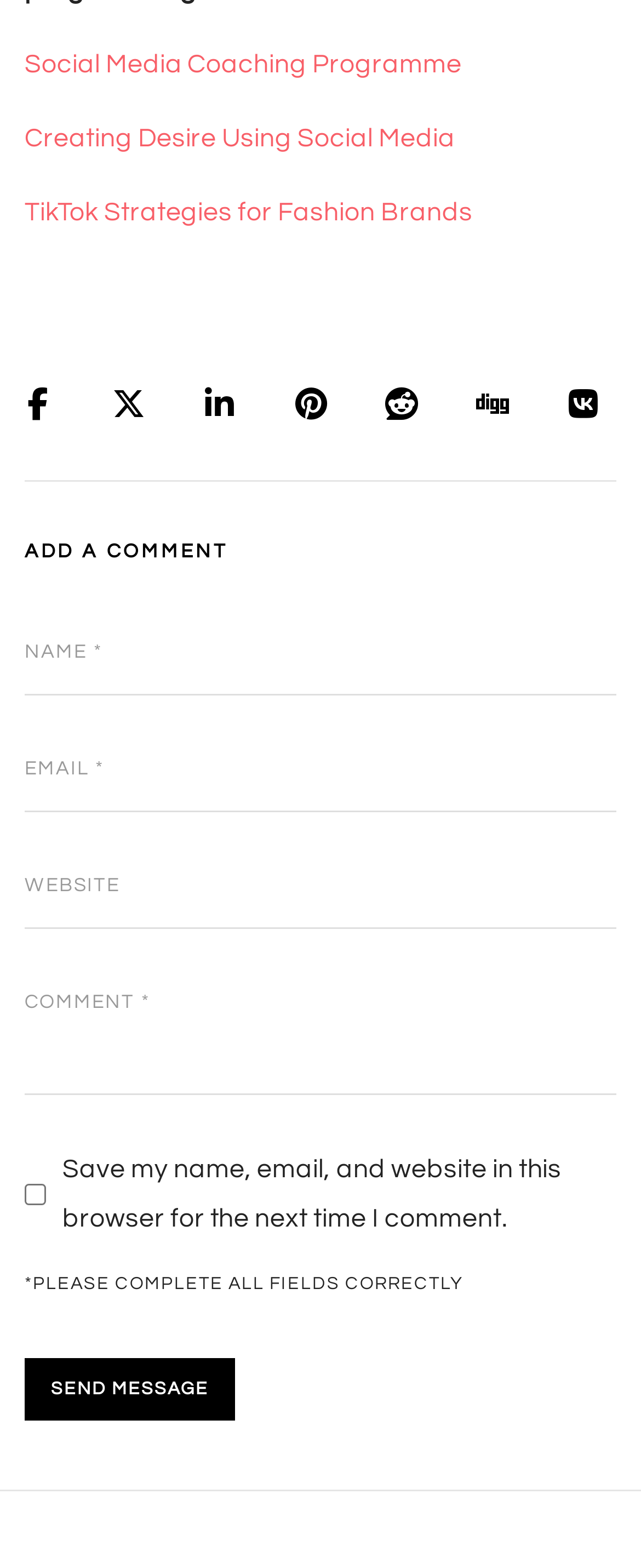What is the purpose of the links at the top?
Examine the image and give a concise answer in one word or a short phrase.

Social media coaching